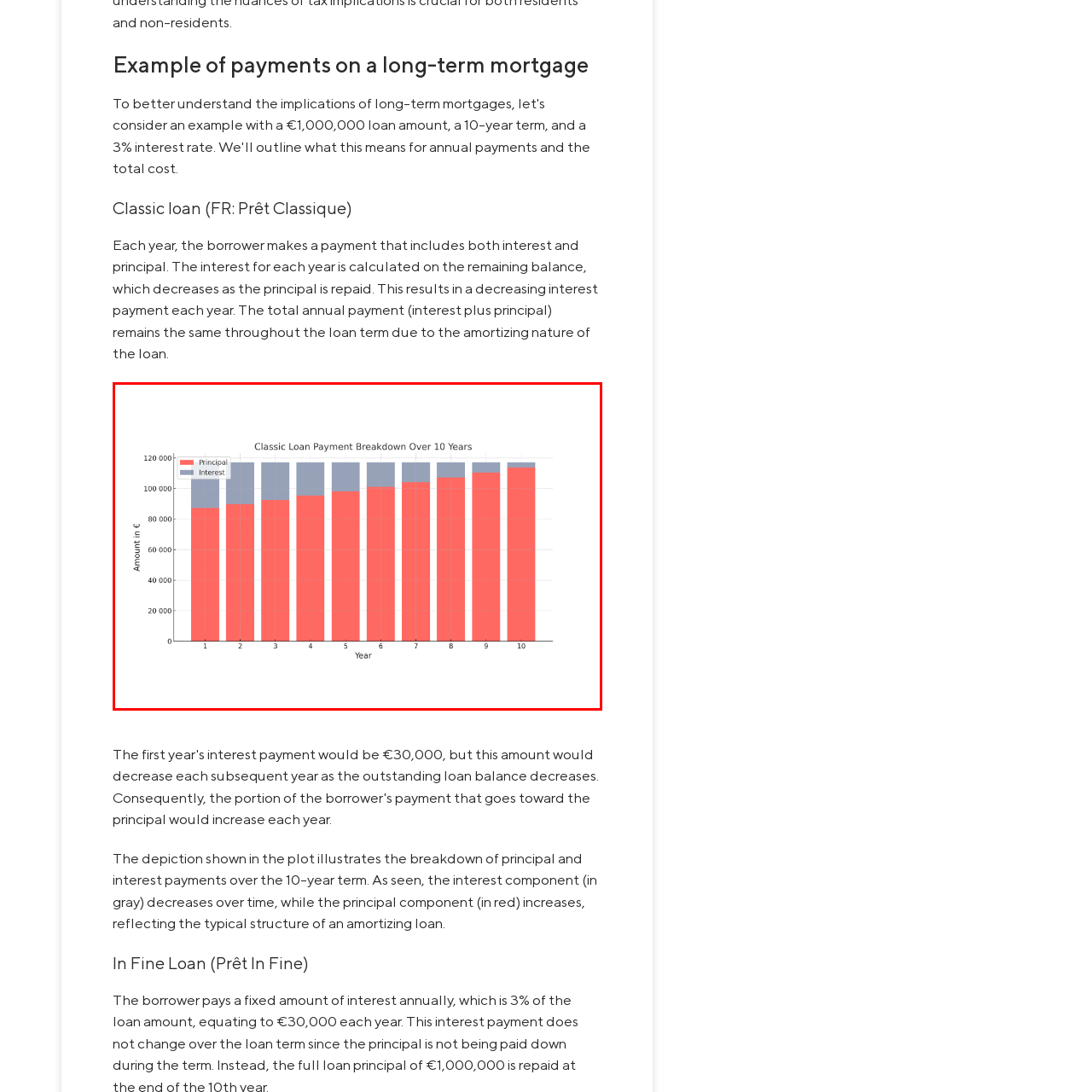What is the nature of the loan?  
Please examine the image enclosed within the red bounding box and provide a thorough answer based on what you observe in the image.

The loan is amortizing in nature, which means that the total payment amount each year remains consistent, with the interest on the loan diminishing over time as the principal balance decreases.